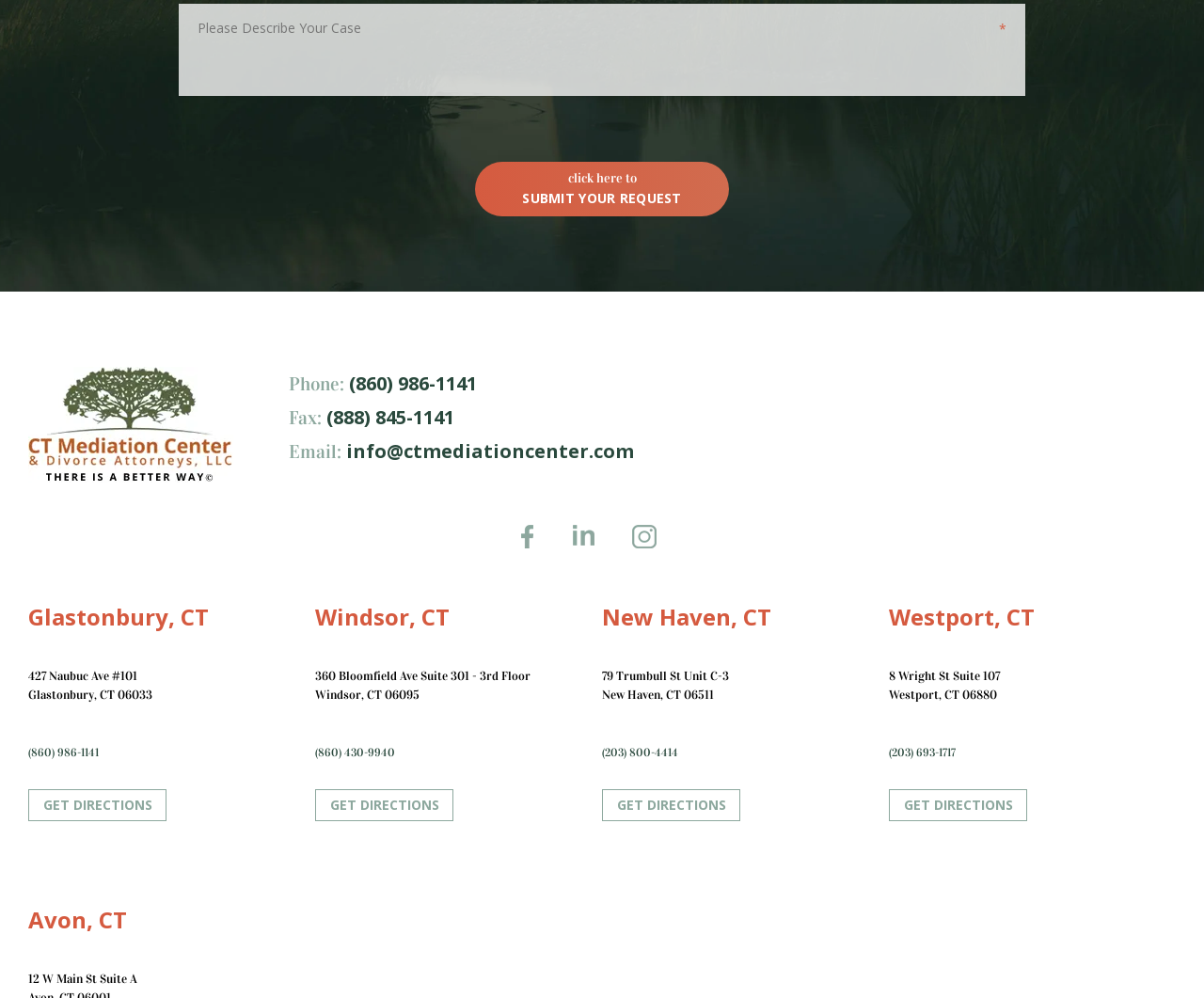Please identify the bounding box coordinates of the region to click in order to complete the given instruction: "submit a request". The coordinates should be four float numbers between 0 and 1, i.e., [left, top, right, bottom].

[0.395, 0.162, 0.605, 0.217]